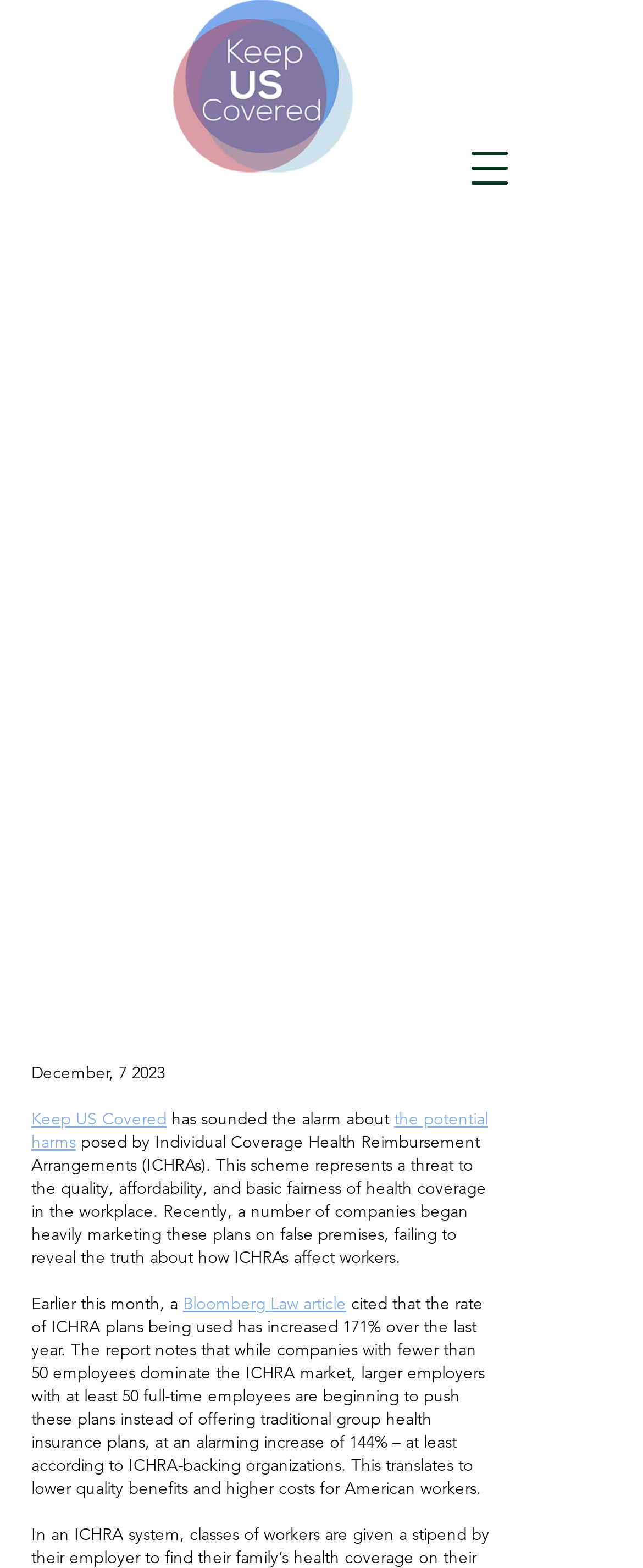Please provide a brief answer to the question using only one word or phrase: 
What is the date of the article?

December 7, 2023